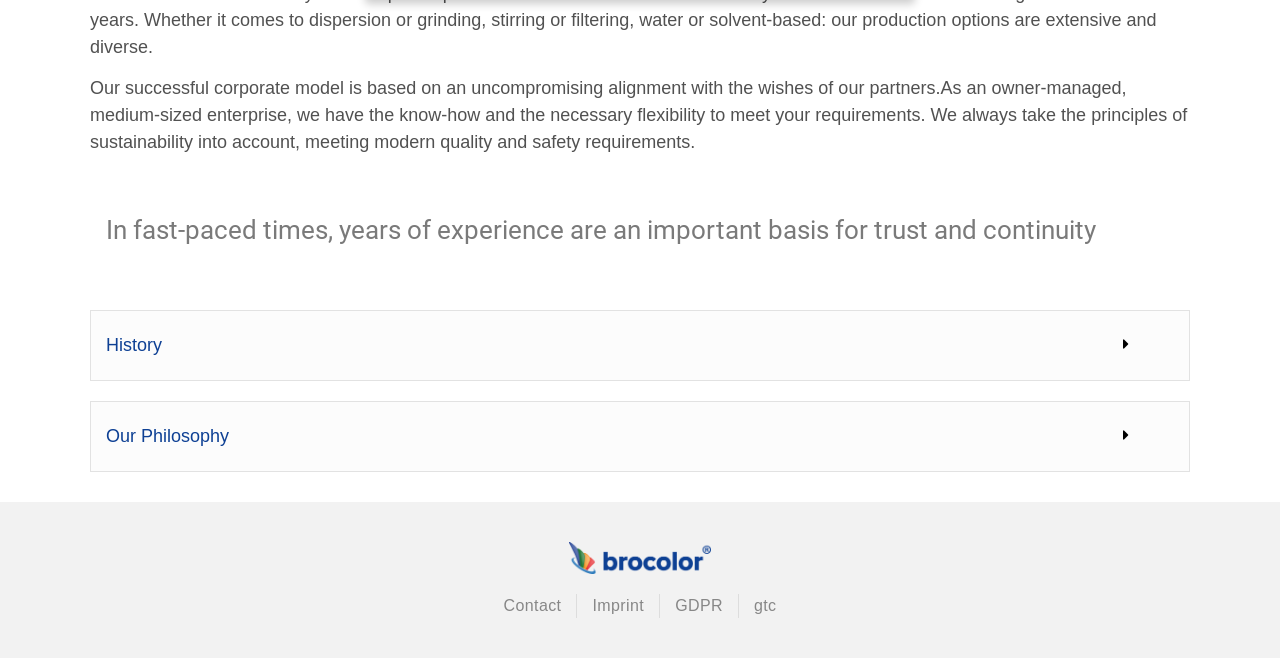What are the two main sections of the webpage?
Please ensure your answer to the question is detailed and covers all necessary aspects.

The two main sections of the webpage are 'History' and 'Our Philosophy', which are indicated by the two button elements with these labels. These sections are likely to provide more information about the company's background and values.